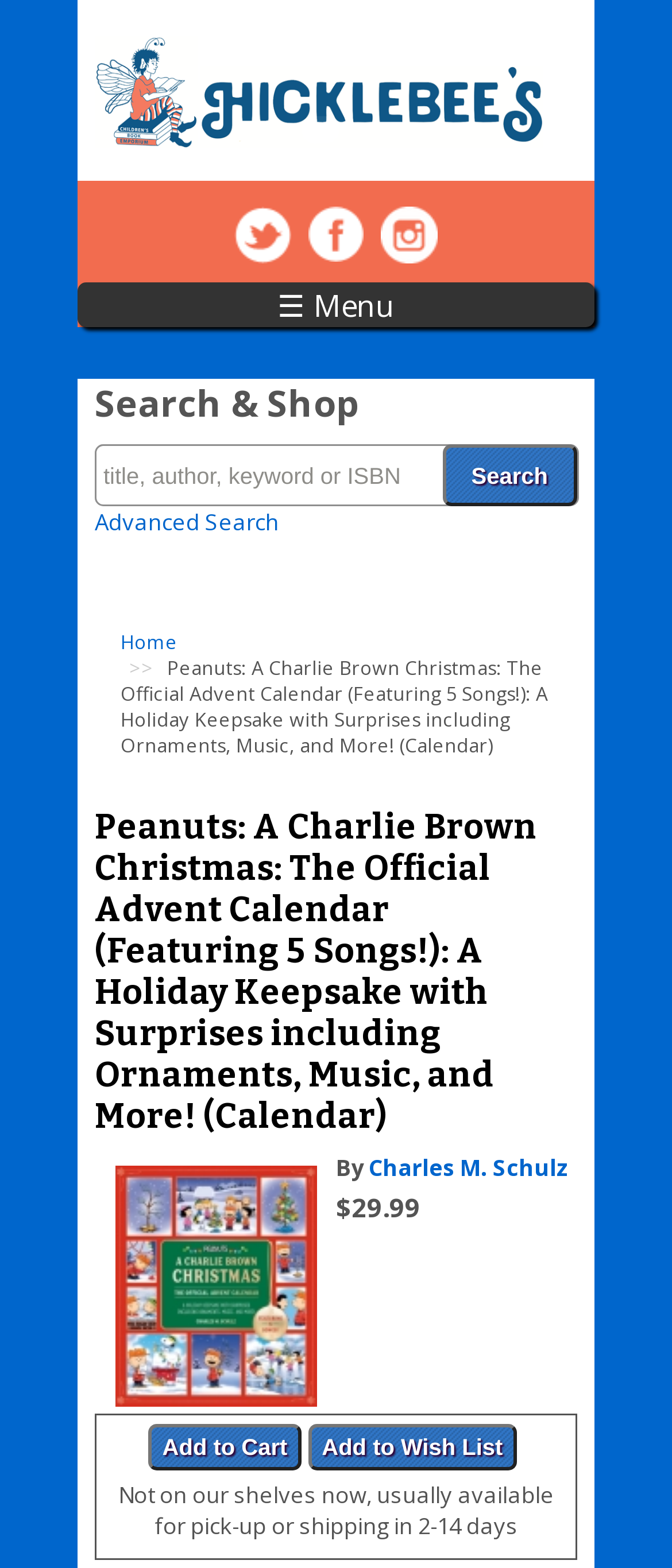Identify the bounding box coordinates of the specific part of the webpage to click to complete this instruction: "View advanced search options".

[0.141, 0.323, 0.415, 0.343]